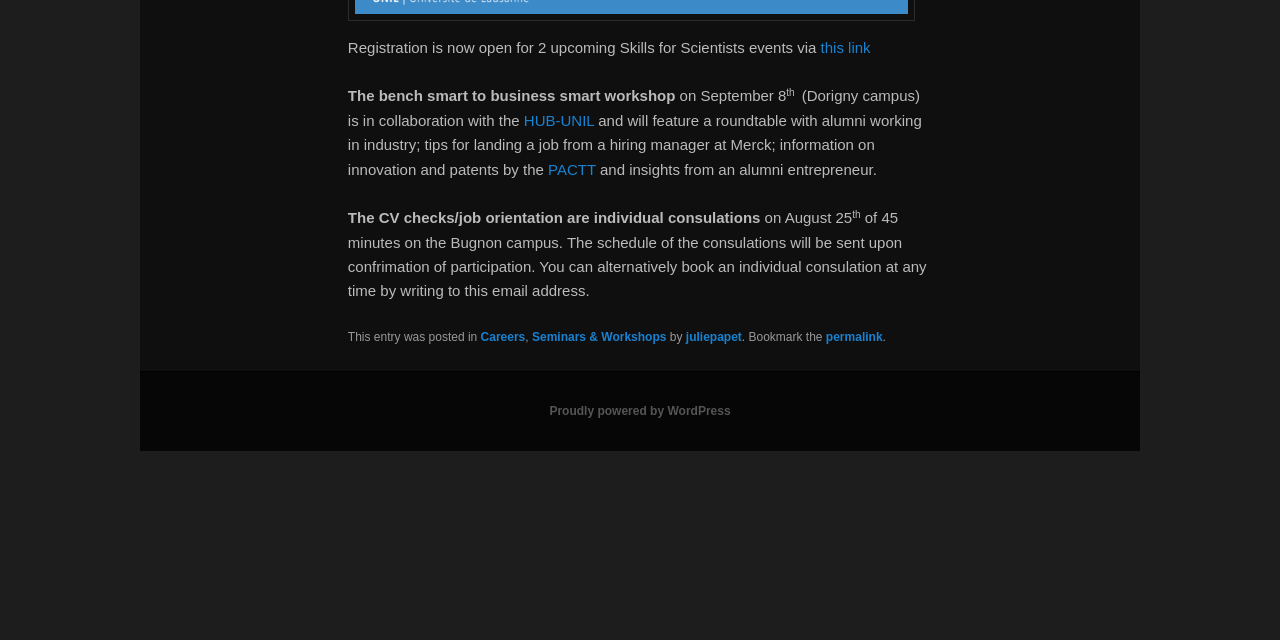Bounding box coordinates must be specified in the format (top-left x, top-left y, bottom-right x, bottom-right y). All values should be floating point numbers between 0 and 1. What are the bounding box coordinates of the UI element described as: Proudly powered by WordPress

[0.429, 0.631, 0.571, 0.653]